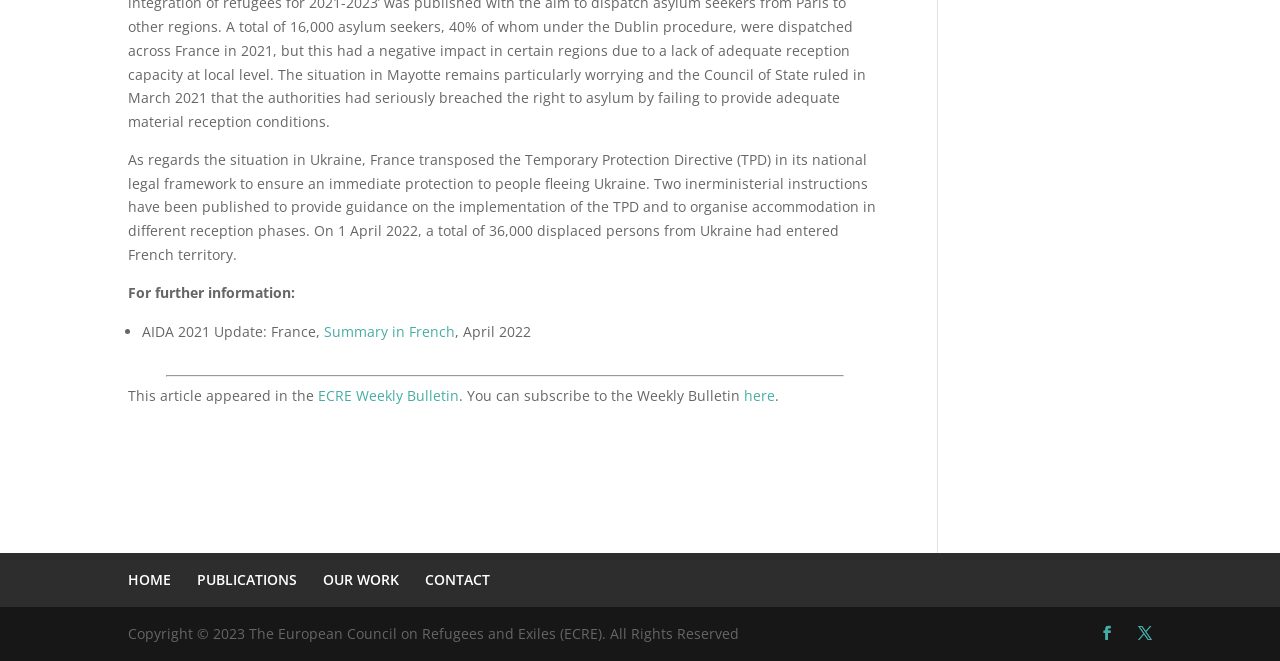Examine the image carefully and respond to the question with a detailed answer: 
How many links are in the top navigation bar?

The top navigation bar contains links to 'HOME', 'PUBLICATIONS', 'OUR WORK', and 'CONTACT', which are four links in total.